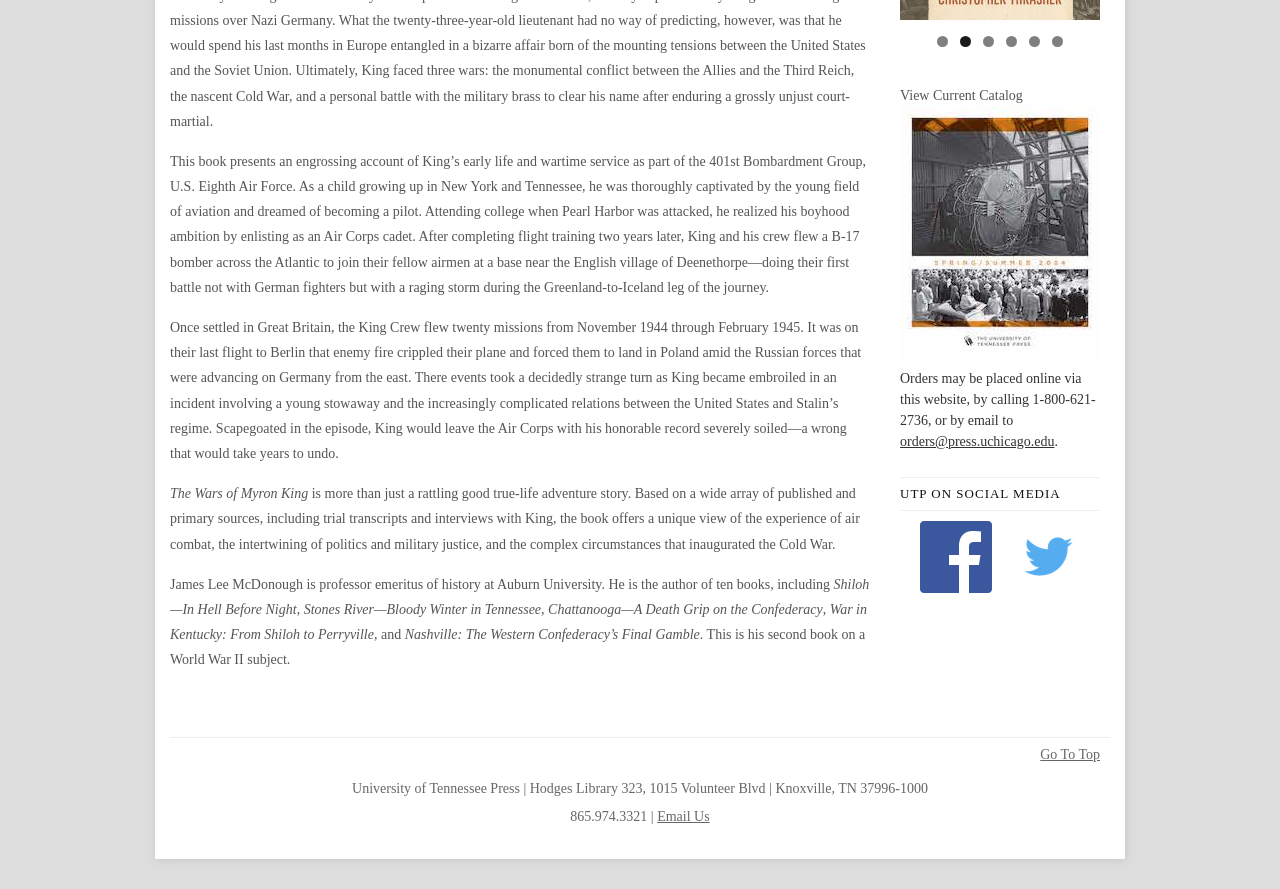Determine the bounding box for the UI element as described: "Go To Top". The coordinates should be represented as four float numbers between 0 and 1, formatted as [left, top, right, bottom].

[0.813, 0.842, 0.859, 0.858]